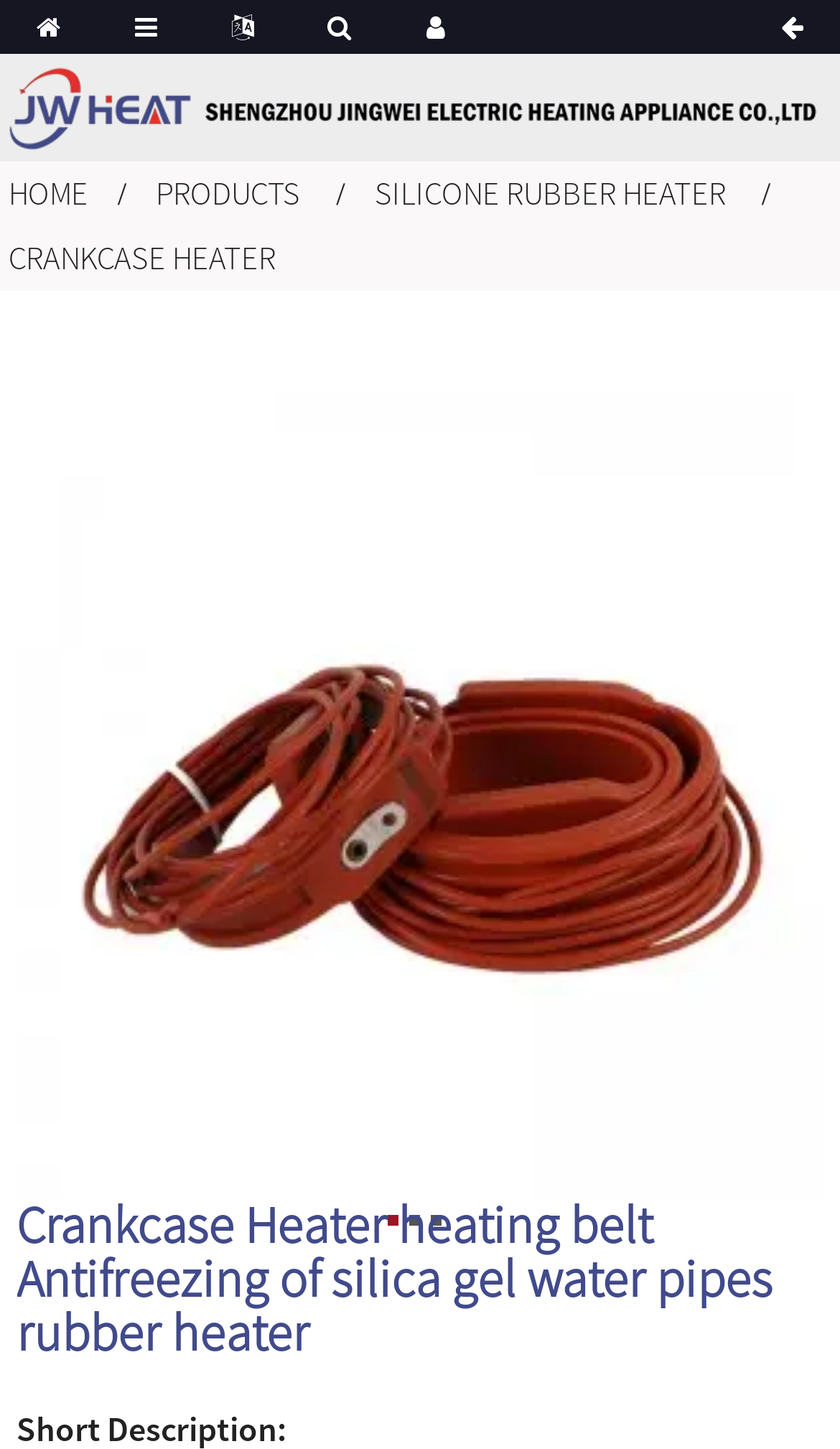What type of product is being showcased?
Provide an in-depth and detailed answer to the question.

Based on the webpage, I can see that there is a figure and an image of a product, and the links and headings are all related to 'Crankcase Heater' and 'Silicone Rubber Heater', which suggests that the product being showcased is a type of heater.